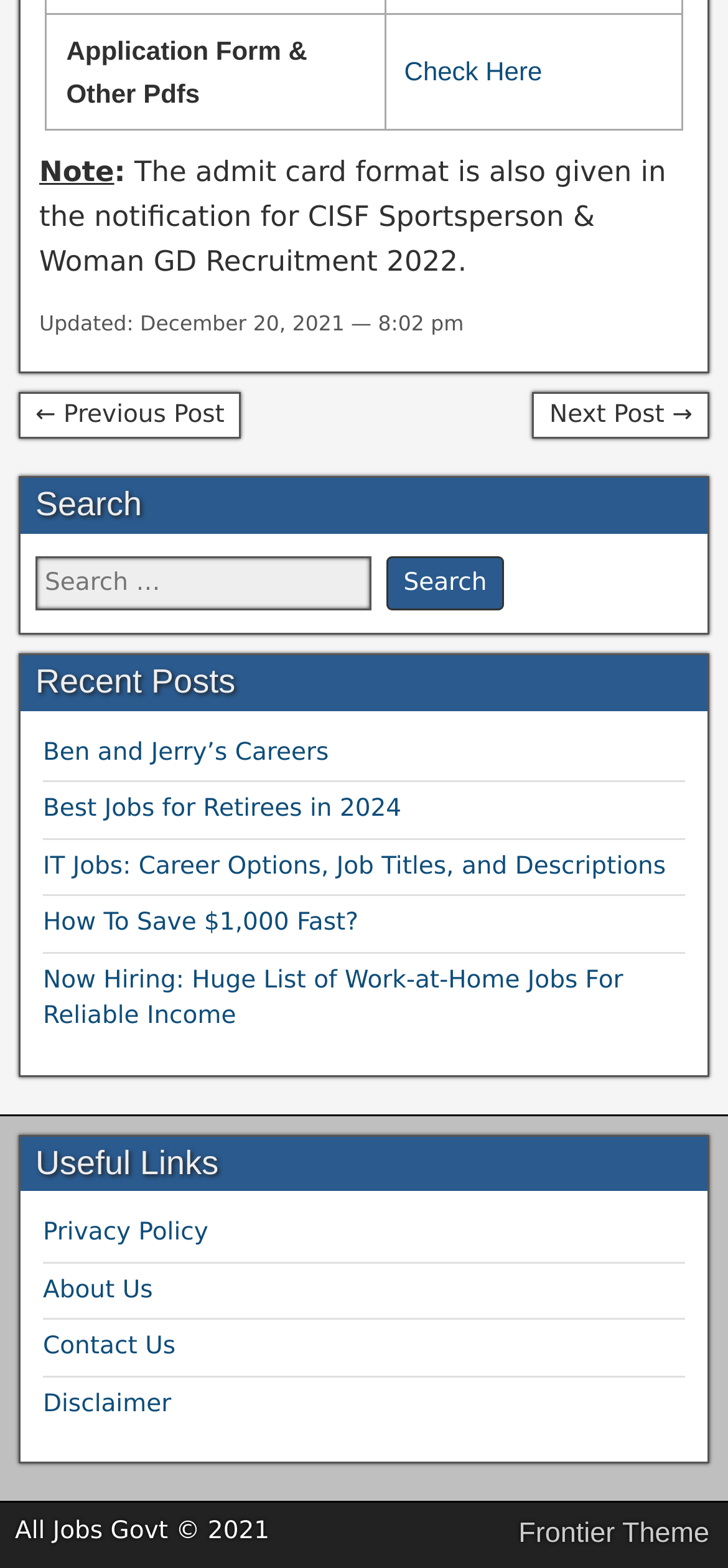Please locate the bounding box coordinates of the region I need to click to follow this instruction: "Check the application form and other PDFs".

[0.064, 0.009, 0.528, 0.083]